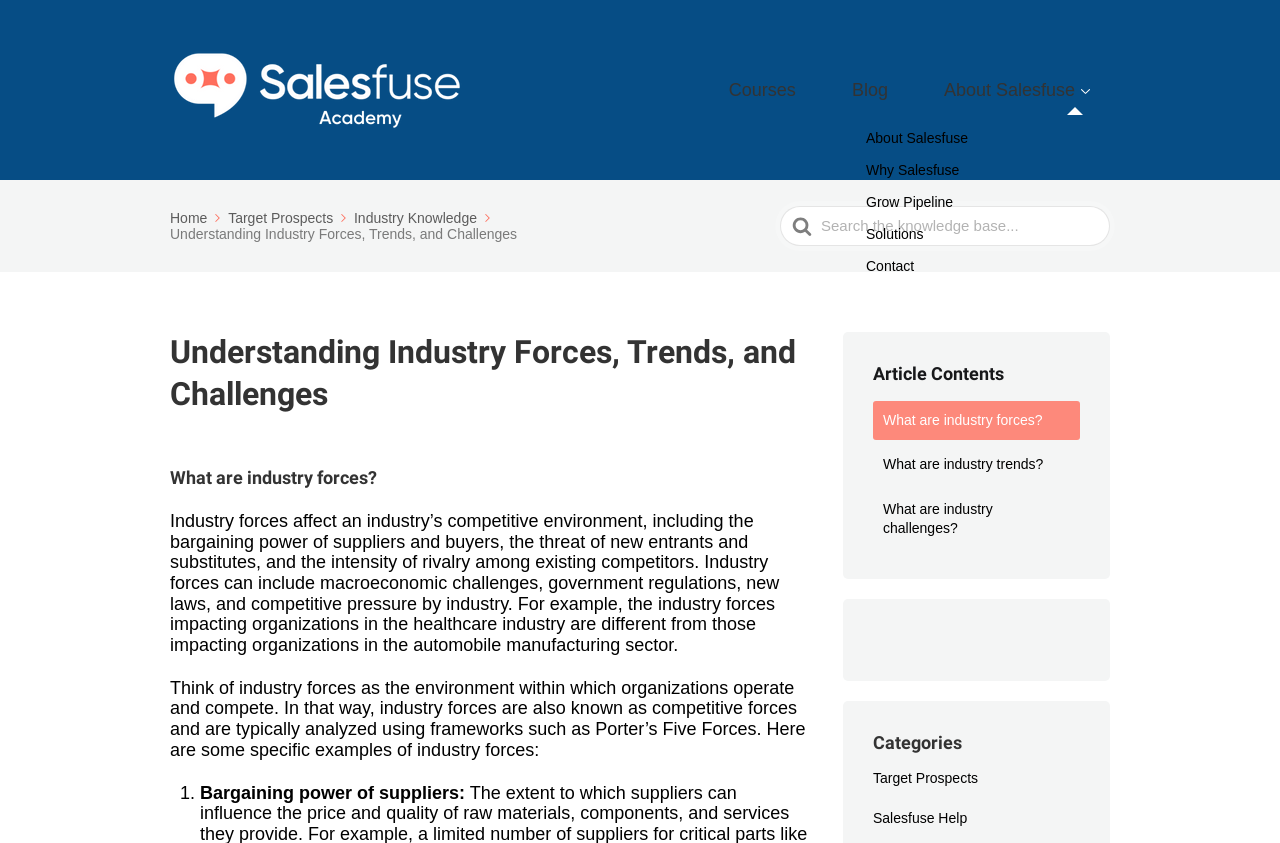Locate the bounding box coordinates of the element to click to perform the following action: 'Click on the 'Courses' link'. The coordinates should be given as four float values between 0 and 1, in the form of [left, top, right, bottom].

[0.641, 0.088, 0.697, 0.125]